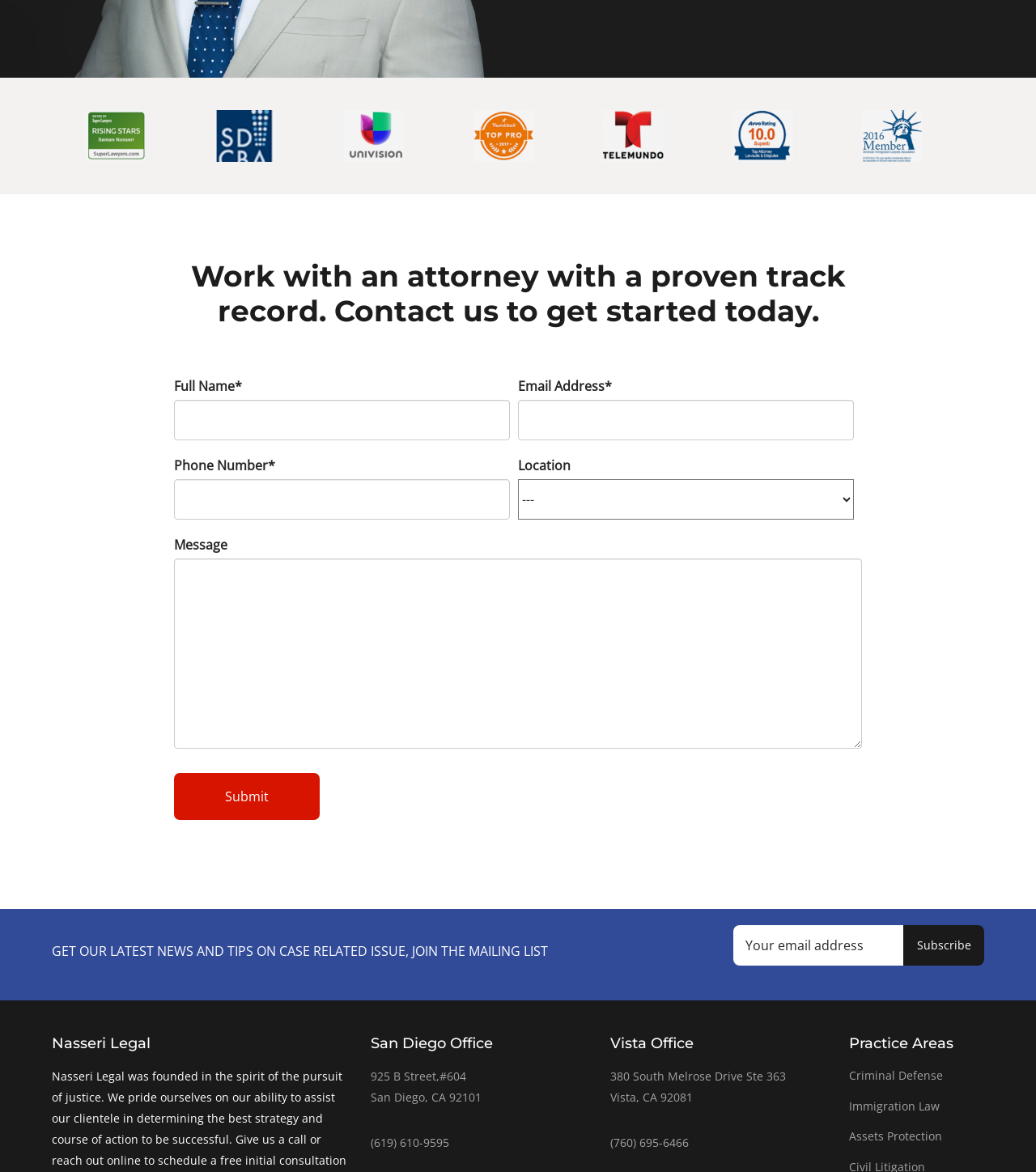Please identify the bounding box coordinates of the element on the webpage that should be clicked to follow this instruction: "Click on the 'All Tutorial' link". The bounding box coordinates should be given as four float numbers between 0 and 1, formatted as [left, top, right, bottom].

None